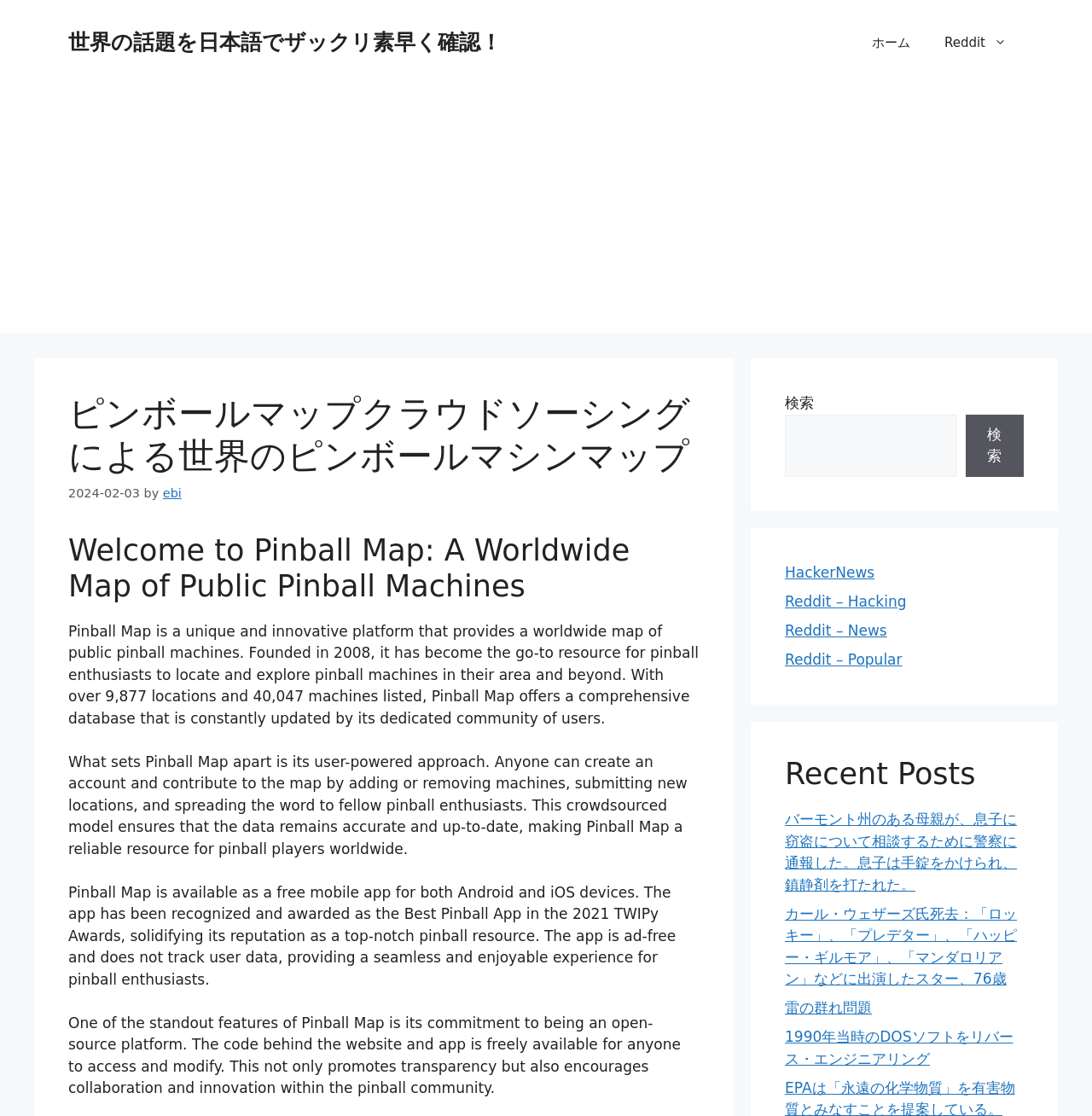Kindly respond to the following question with a single word or a brief phrase: 
What is the feature of Pinball Map that sets it apart from others?

User-powered approach